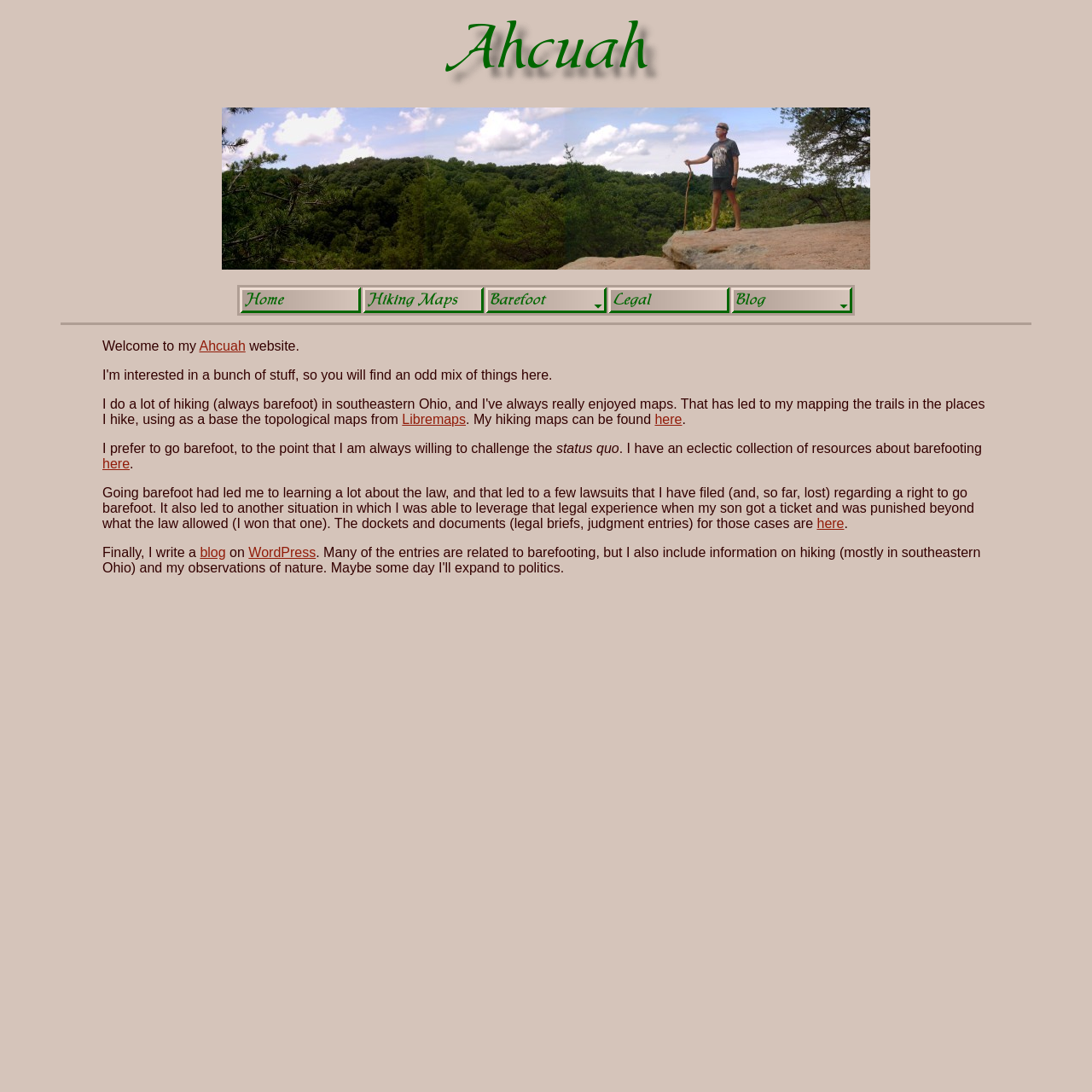What is the author's experience with lawsuits?
Look at the screenshot and respond with one word or a short phrase.

Lost a few